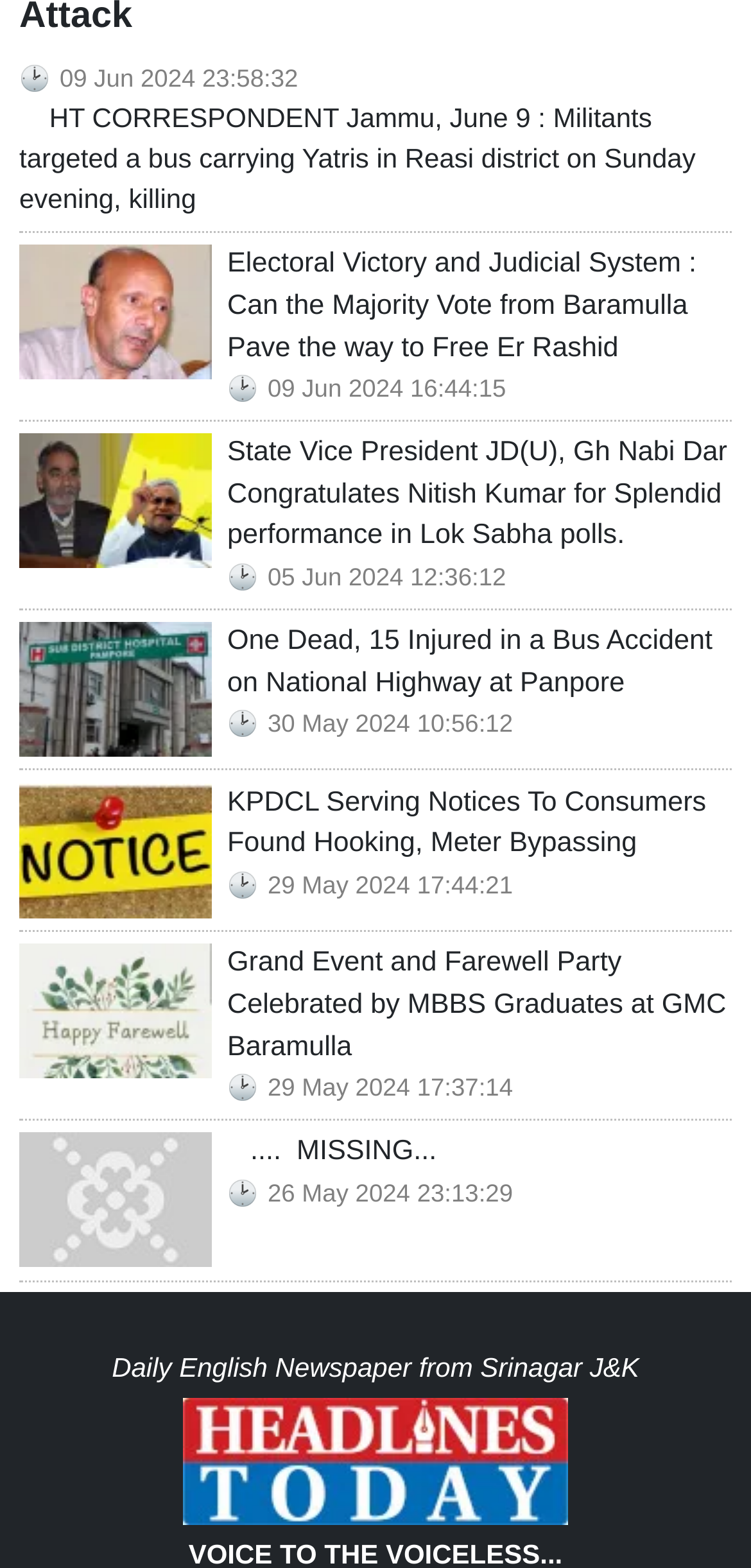Determine the bounding box coordinates of the element's region needed to click to follow the instruction: "View Site Map". Provide these coordinates as four float numbers between 0 and 1, formatted as [left, top, right, bottom].

None